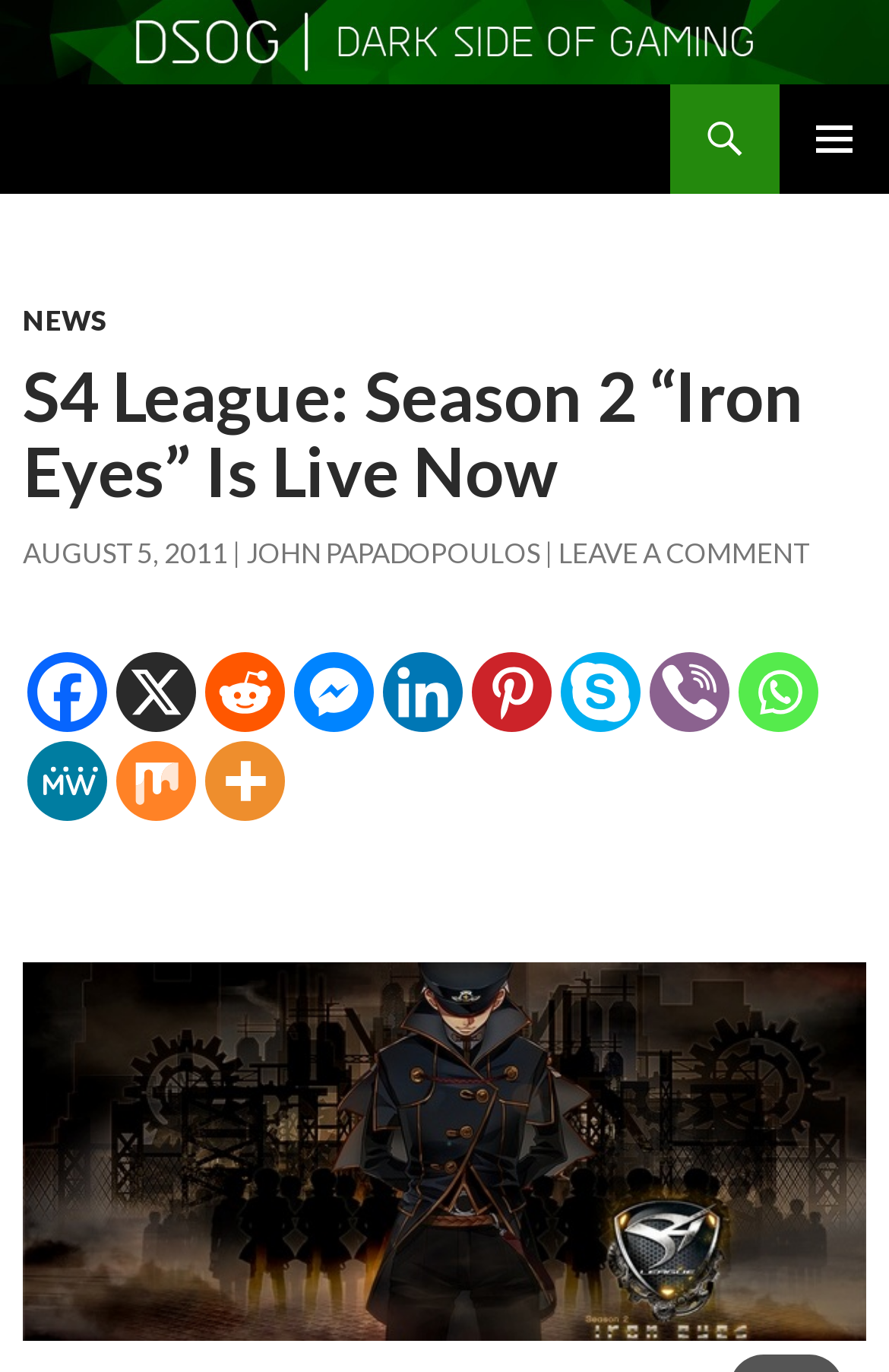Write an exhaustive caption that covers the webpage's main aspects.

The webpage appears to be a news article or blog post about the release of S4 League: Season 2 "Iron Eyes", an expansion to an online third-person shooter game. At the top of the page, there is a logo of "DSOGaming" with a link to the website. Below the logo, there is a heading with the same text "DSOGaming".

On the top-right corner, there is a search bar and a primary menu button. Below the search bar, there is a "SKIP TO CONTENT" link. The main content of the page starts with a header section that contains links to "NEWS" and the title of the article "S4 League: Season 2 “Iron Eyes” Is Live Now". The title is followed by the date "AUGUST 5, 2011" and the author's name "JOHN PAPADOPOULOS". There is also a "LEAVE A COMMENT" link.

Below the header section, there are several social media links, including Facebook, X, Reddit, Facebook Messenger, Linkedin, Pinterest, Skype, Viber, and Whatsapp. These links are arranged horizontally across the page.

The main content of the article is not explicitly described in the accessibility tree, but it is likely to be a text-based article given the presence of a meta description that summarizes the content. The article is likely to be a short news piece announcing the release of the game expansion.

At the bottom of the page, there is another heading with an image, but the content of the heading is not specified.